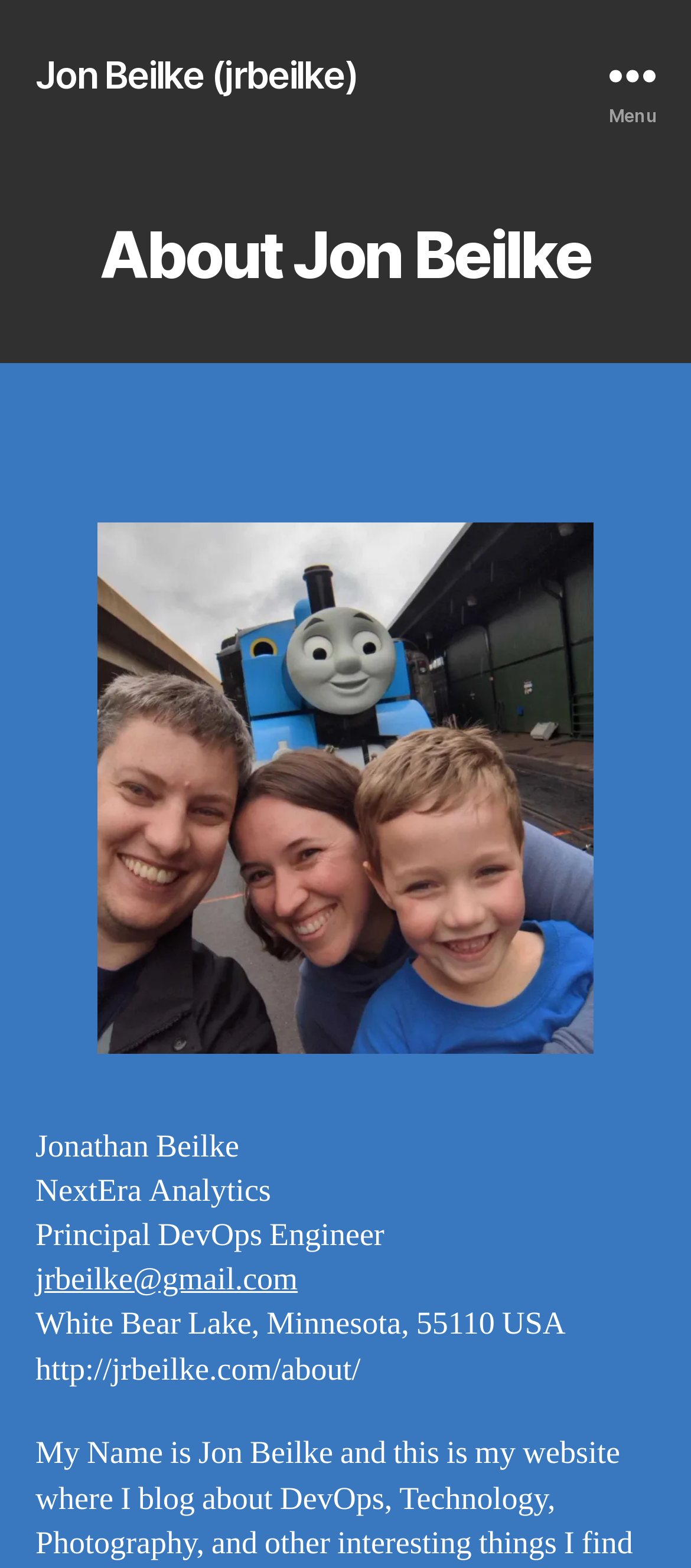Show the bounding box coordinates for the HTML element as described: "Menu".

[0.831, 0.0, 1.0, 0.095]